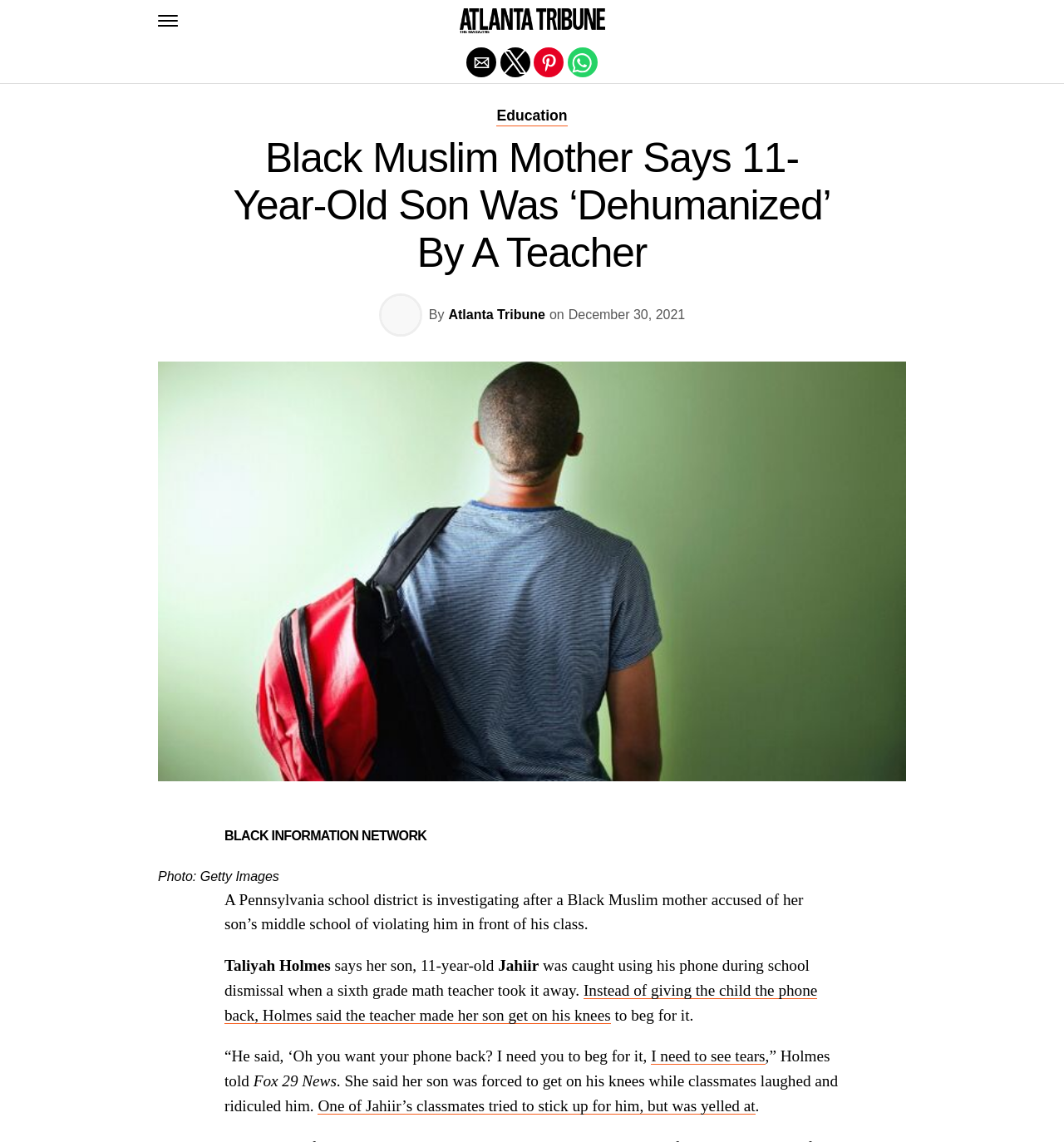What was Jahiir doing when the teacher took his phone away?
Refer to the image and provide a concise answer in one word or phrase.

Using his phone during school dismissal